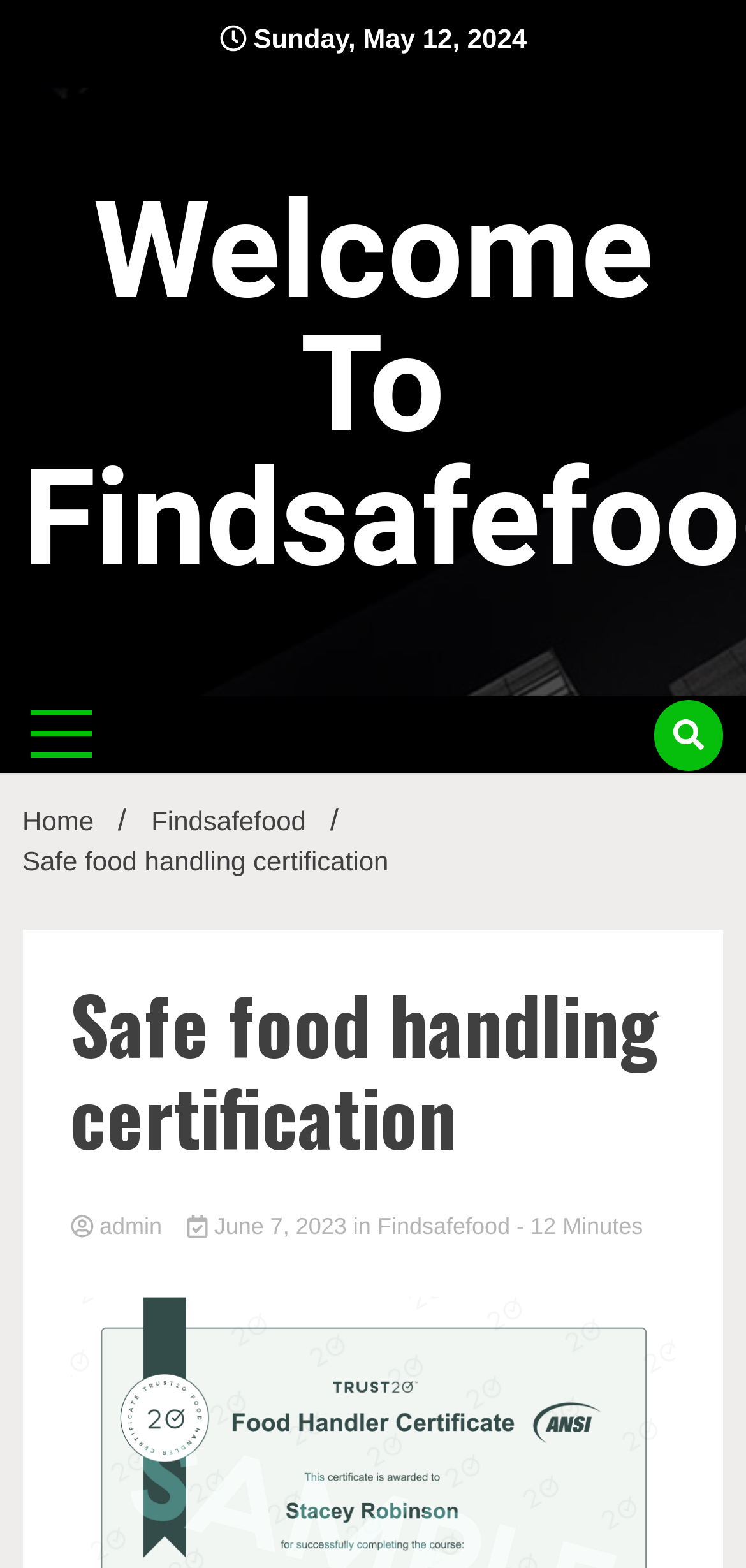Locate the bounding box of the user interface element based on this description: "June 7, 2023".

[0.251, 0.773, 0.473, 0.791]